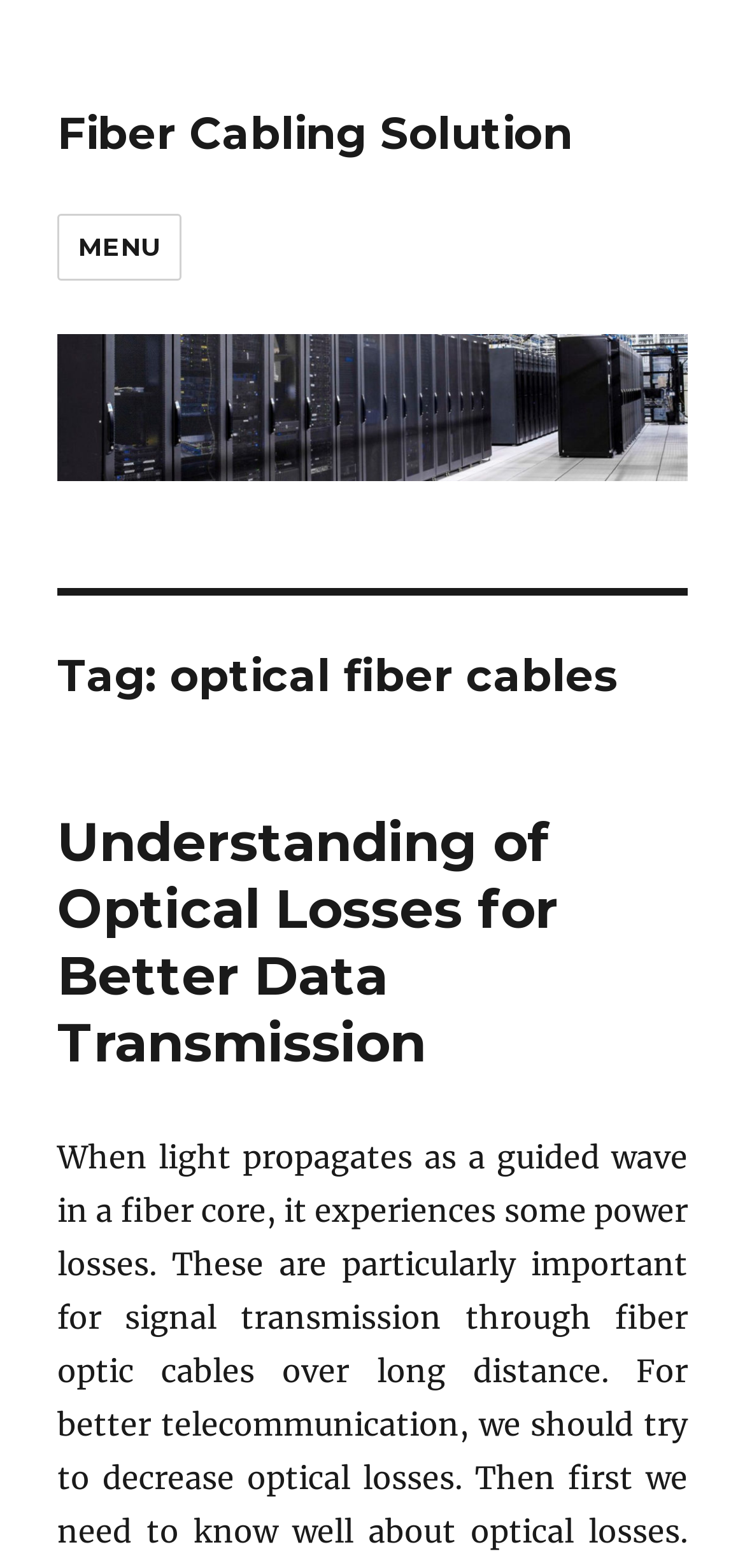Analyze the image and deliver a detailed answer to the question: What is the current archive category?

I found the current archive category by examining the heading element with the text 'Tag: optical fiber cables', which suggests that the webpage is currently displaying archives related to optical fiber cables.